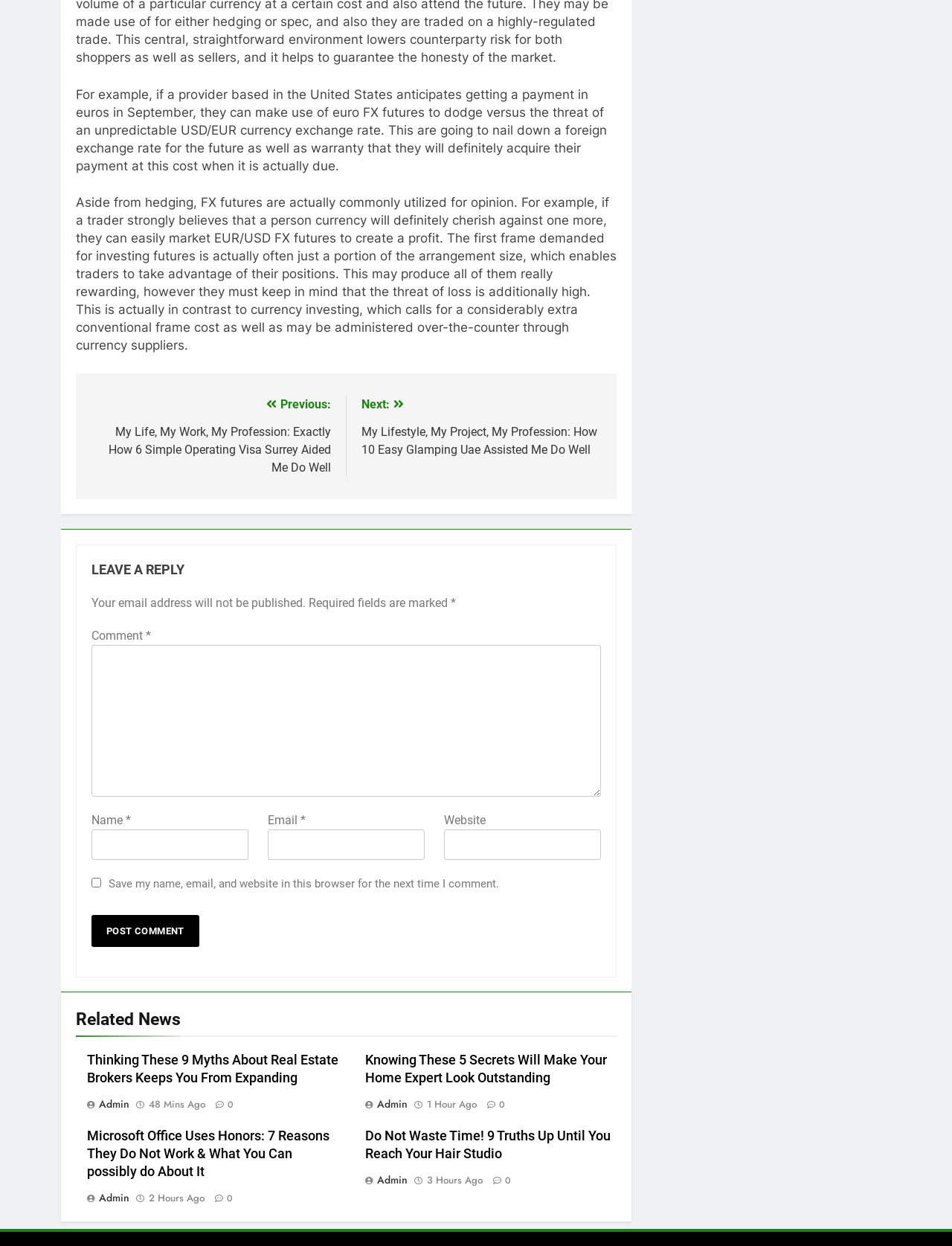Utilize the details in the image to give a detailed response to the question: What type of content is listed under 'Related News'?

The 'Related News' section contains a list of article headings, each with a link to the corresponding article. The articles appear to be related to the main topic of the webpage, but are separate and distinct from the main article.